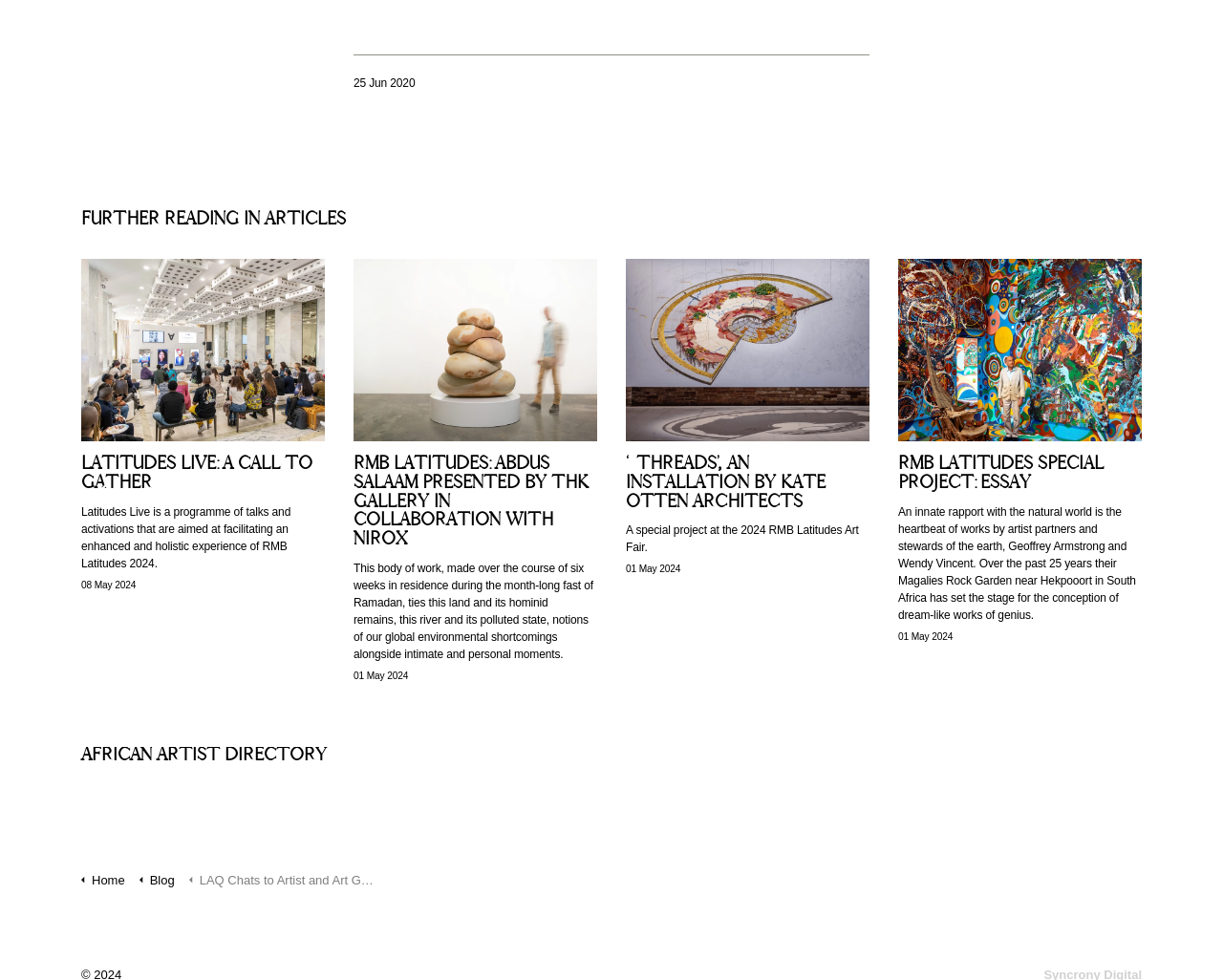Please locate the bounding box coordinates of the region I need to click to follow this instruction: "Read about 'THREADS', AN INSTALLATION BY KATE OTTEN ARCHITECTS".

[0.512, 0.264, 0.711, 0.568]